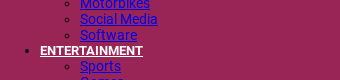What is the background color of the navigation menu?
Kindly answer the question with as much detail as you can.

The background color of the navigation menu is likely maroon because the caption describes it as a 'vibrant maroon background', which suggests a prominent and eye-catching color.